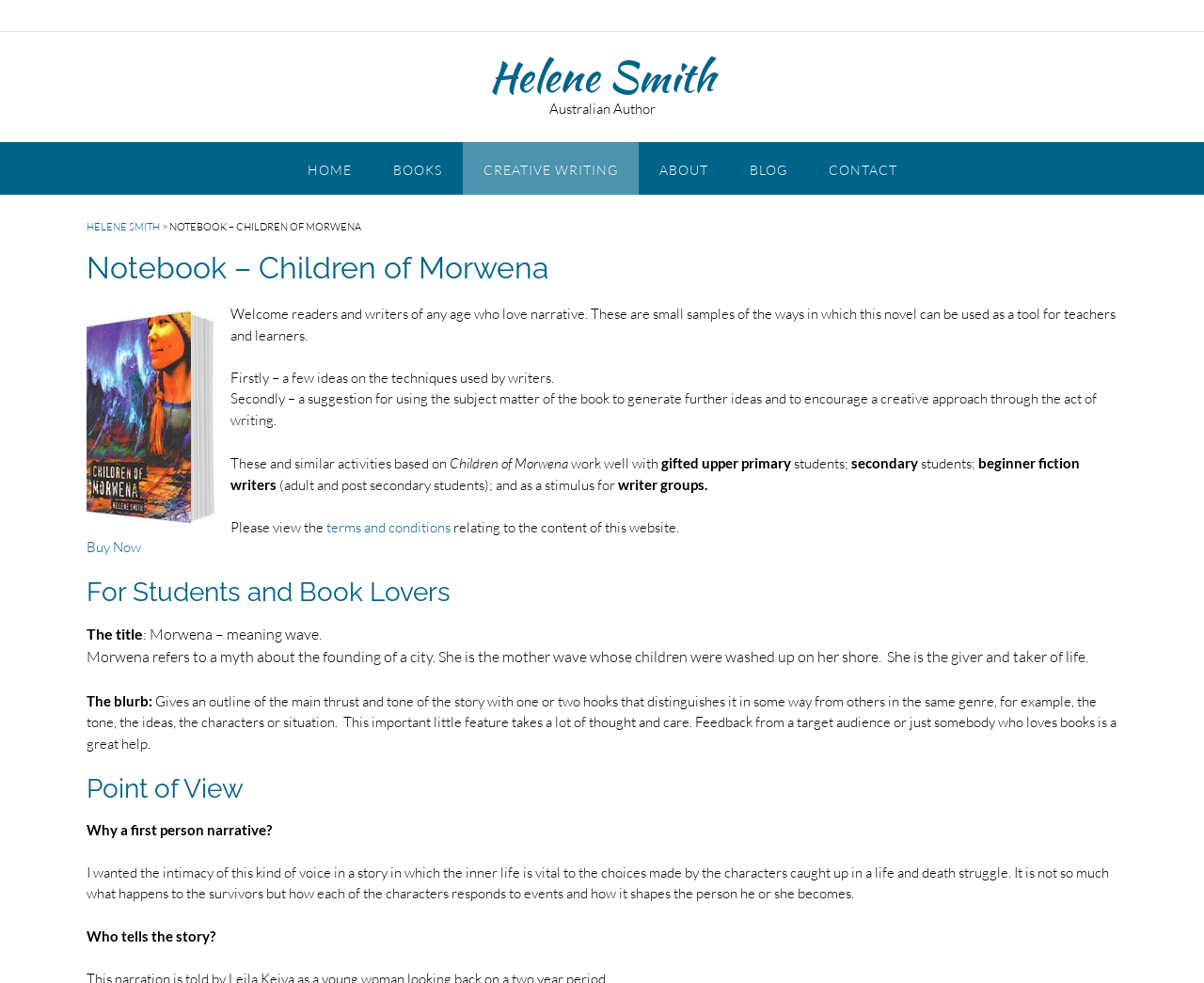Why is the book written in first person narrative? Examine the screenshot and reply using just one word or a brief phrase.

For intimacy